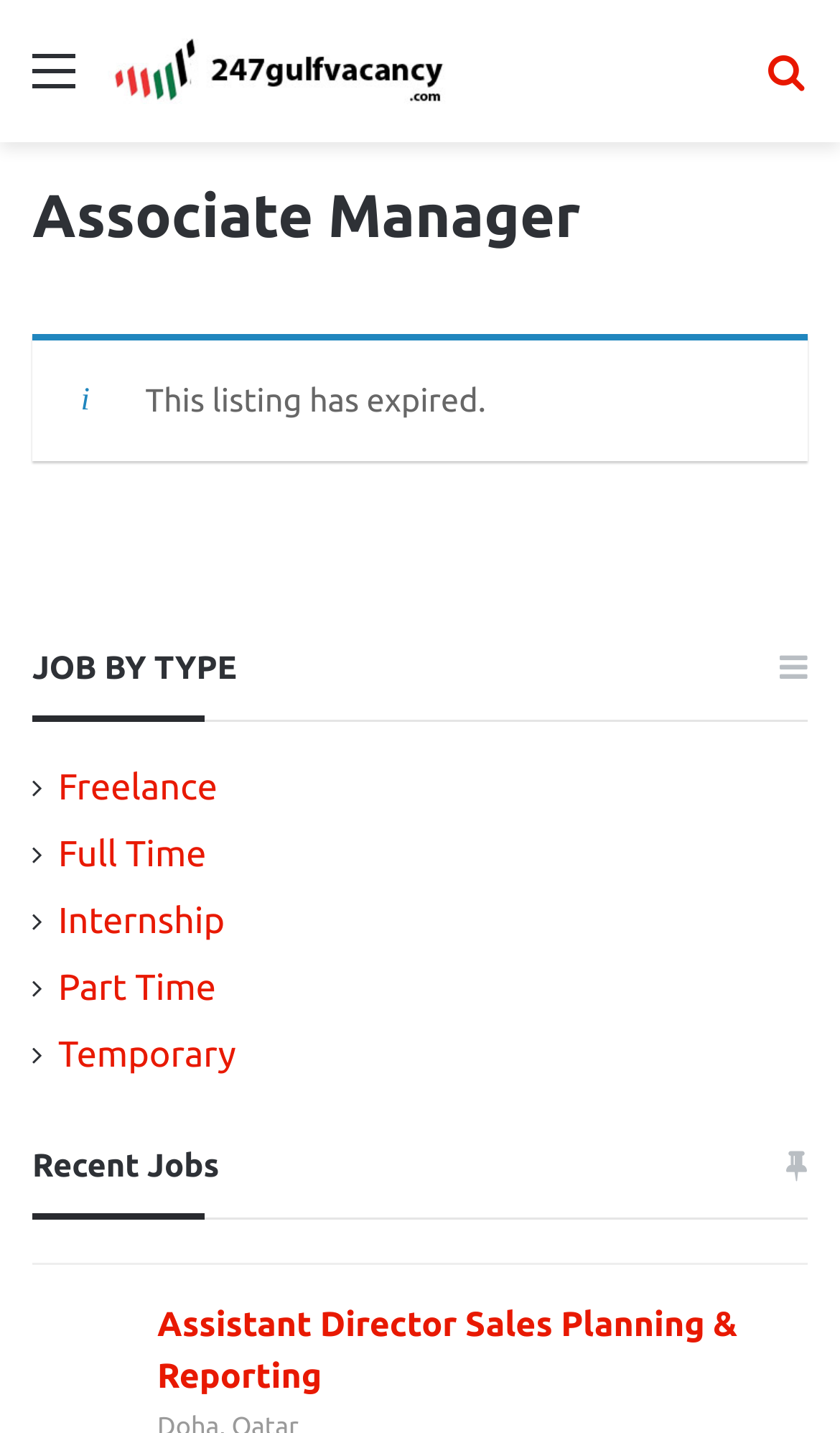Given the webpage screenshot, identify the bounding box of the UI element that matches this description: "Media Design".

None